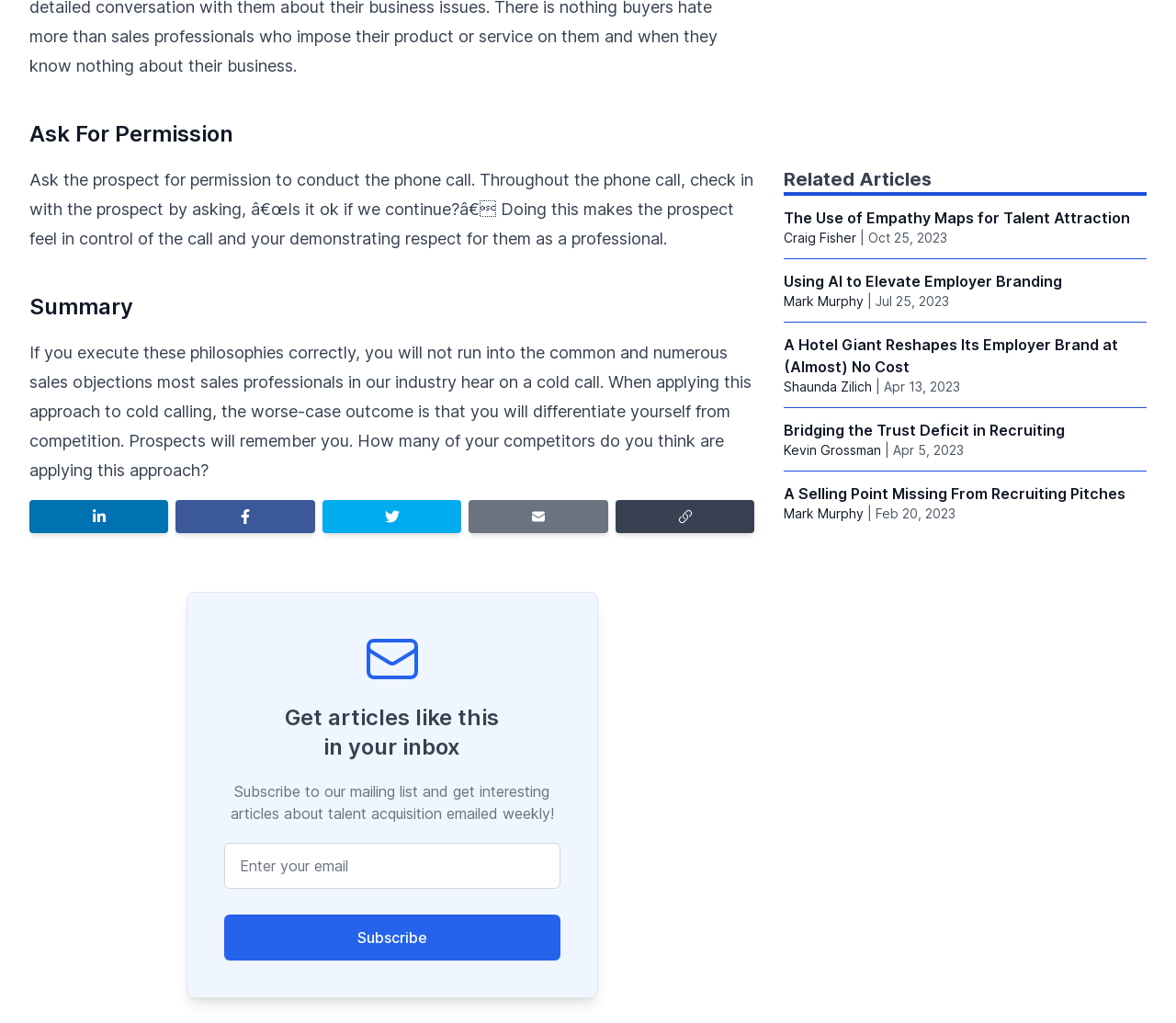Please give the bounding box coordinates of the area that should be clicked to fulfill the following instruction: "Enter email address". The coordinates should be in the format of four float numbers from 0 to 1, i.e., [left, top, right, bottom].

[0.19, 0.824, 0.476, 0.869]